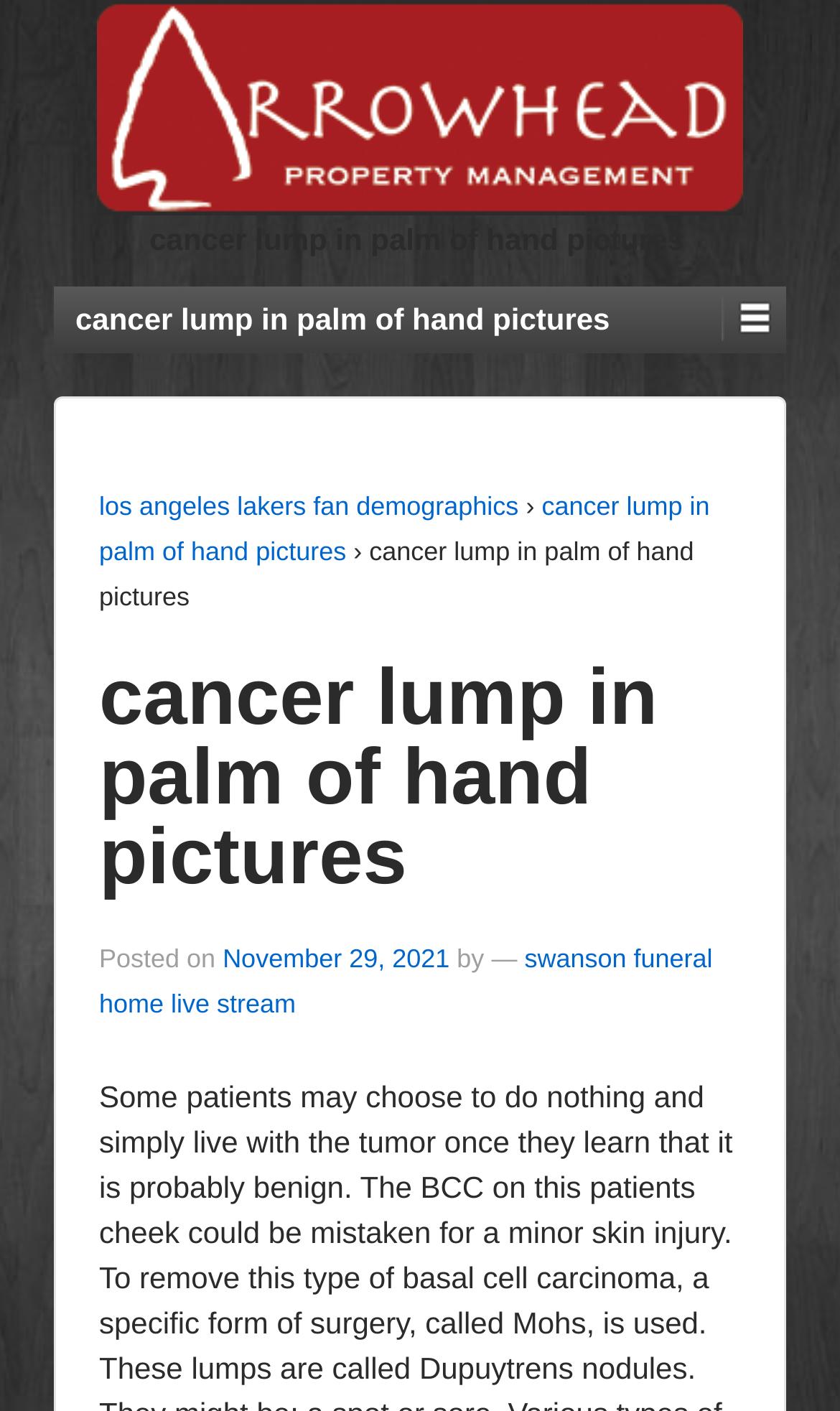Locate the primary headline on the webpage and provide its text.

cancer lump in palm of hand pictures